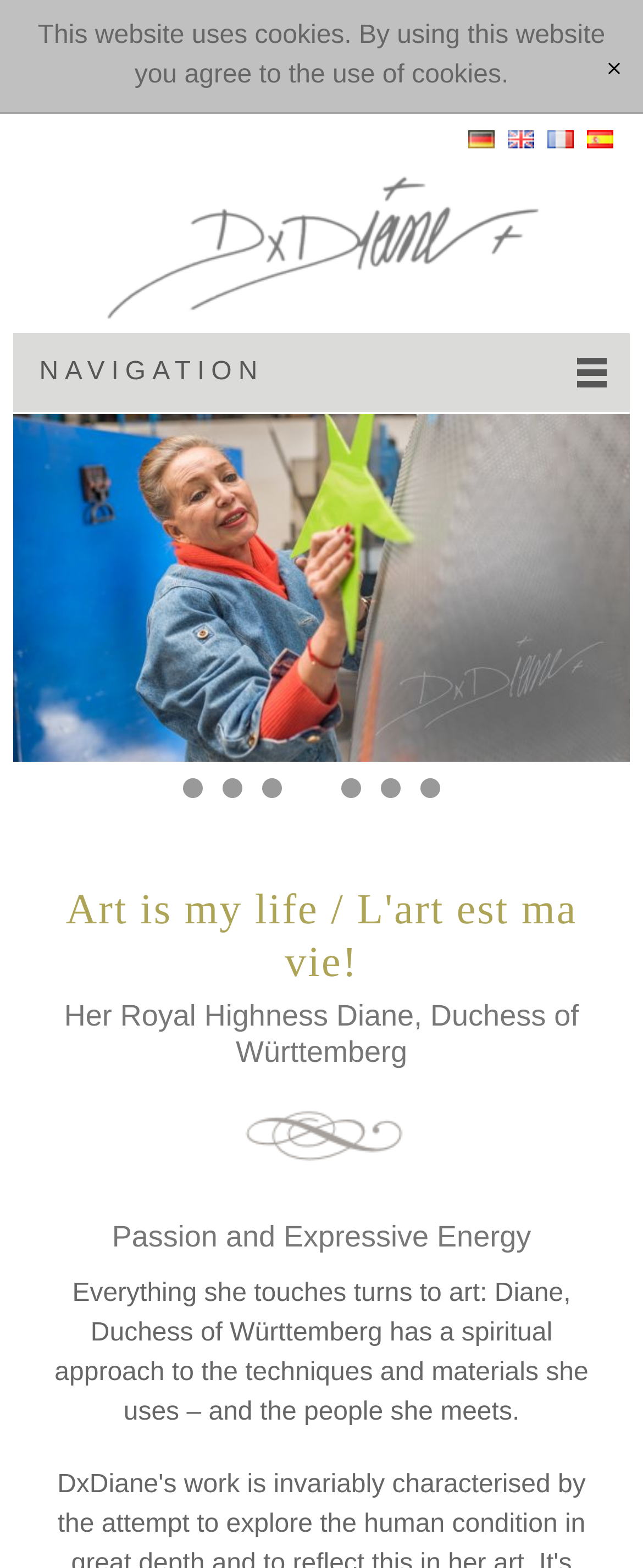Extract the main headline from the webpage and generate its text.

Art is my life / L'art est ma vie!